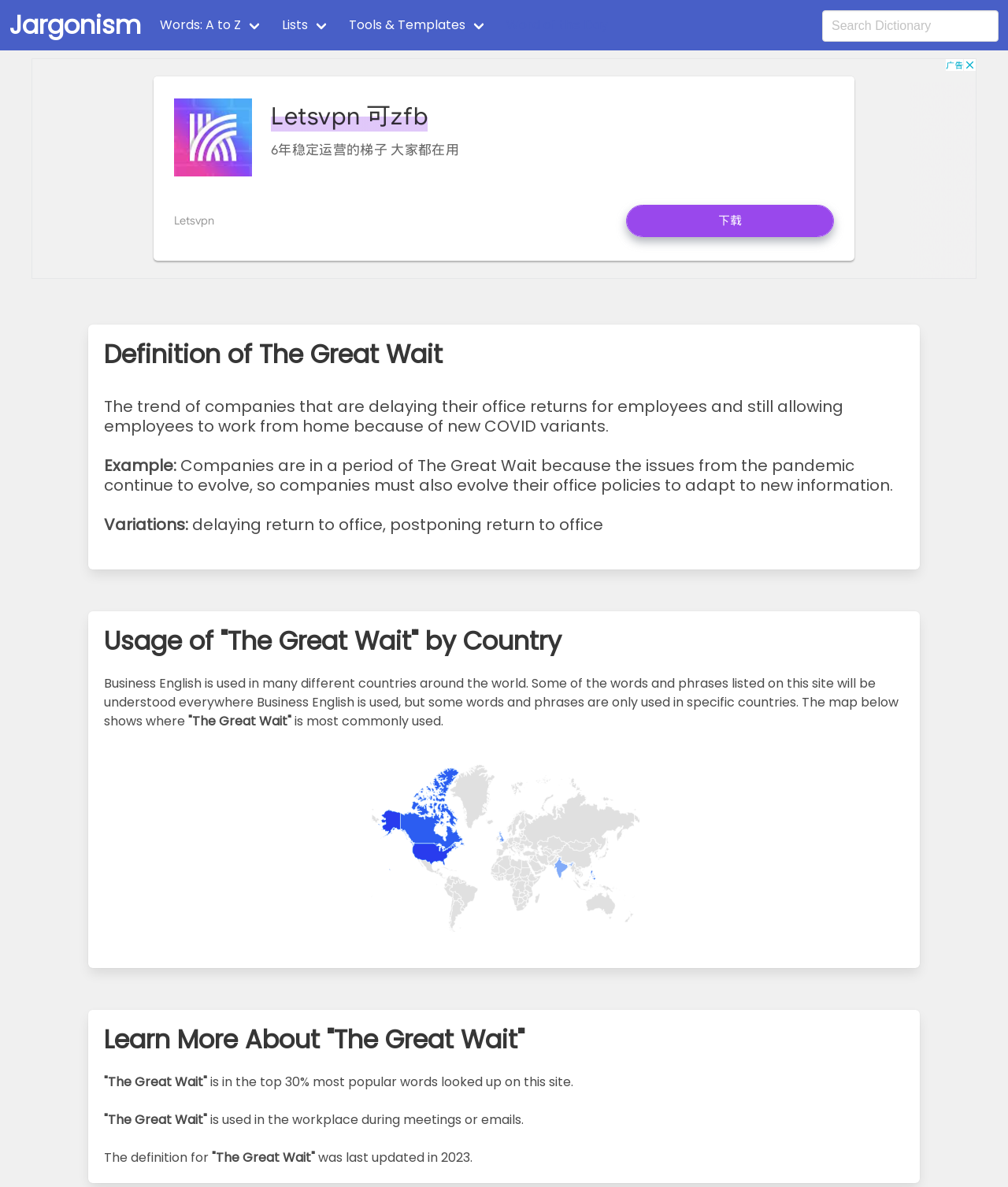Please examine the image and provide a detailed answer to the question: What is the ranking of 'The Great Wait' in terms of popularity?

According to the webpage, 'The Great Wait' is in the top 30% most popular words looked up on this site, indicating its relative popularity compared to other words and phrases.